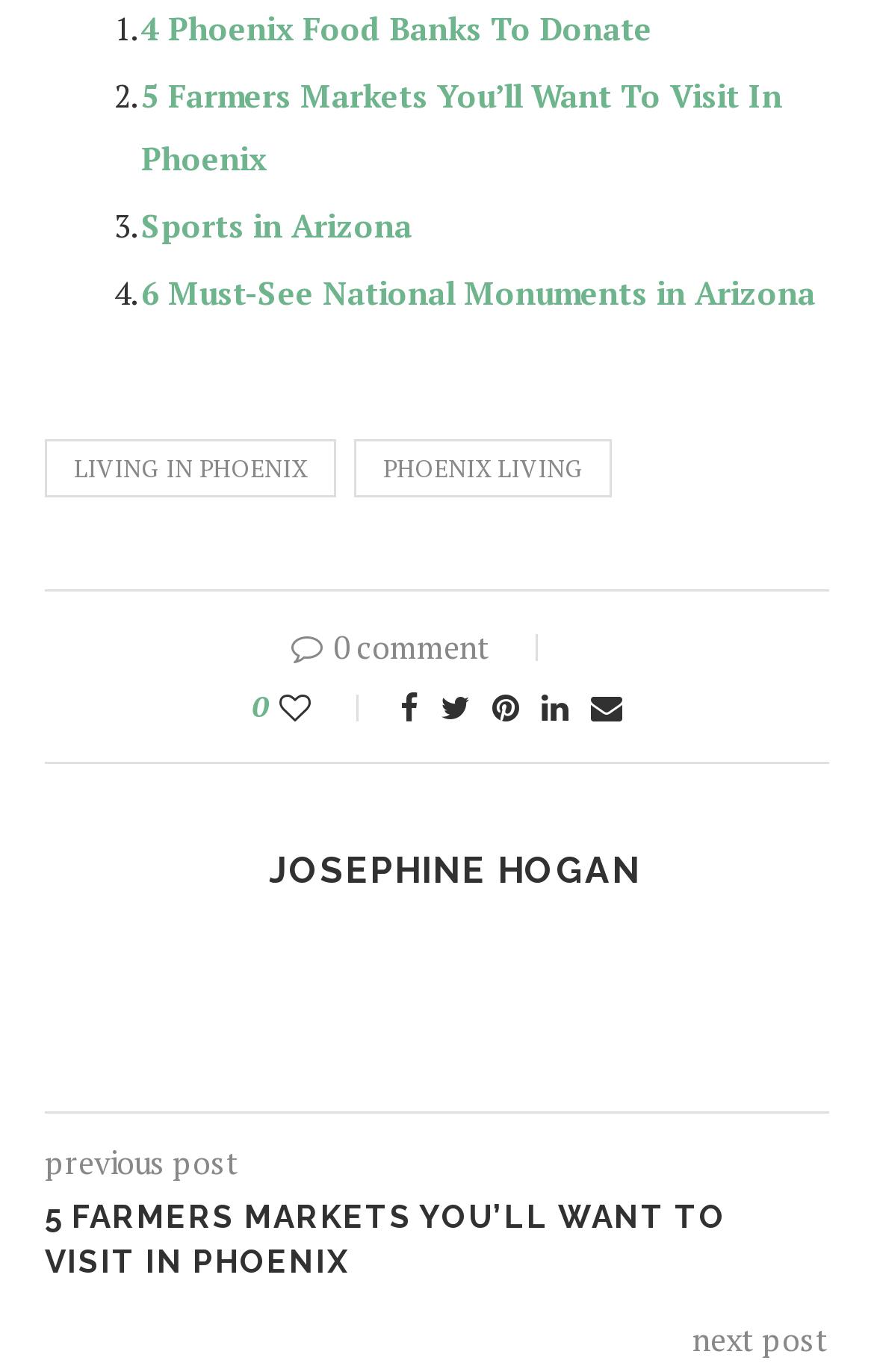Determine the bounding box coordinates for the clickable element required to fulfill the instruction: "Go to 'LIVING IN PHOENIX'". Provide the coordinates as four float numbers between 0 and 1, i.e., [left, top, right, bottom].

[0.051, 0.32, 0.385, 0.363]